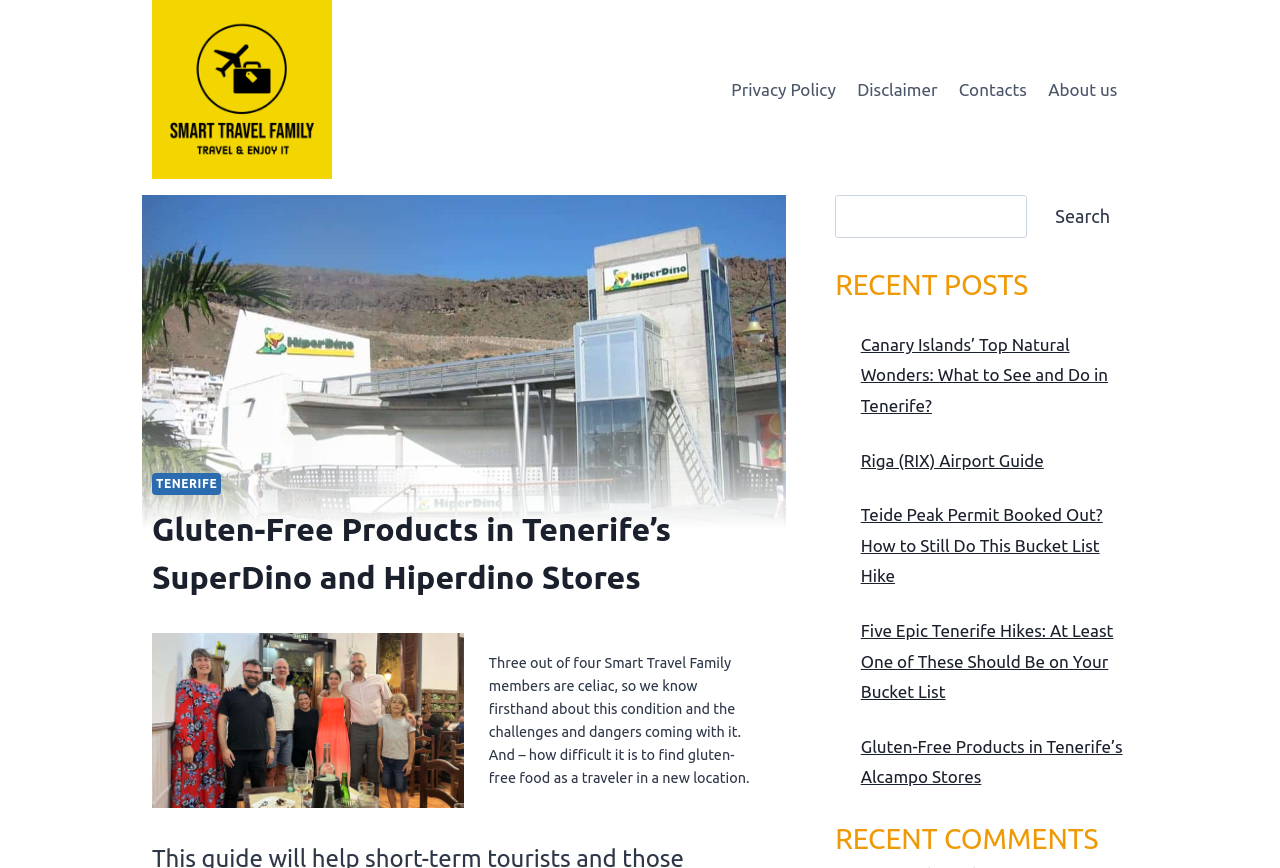Can you find and provide the title of the webpage?

Gluten-Free Products in Tenerife’s SuperDino and Hiperdino Stores